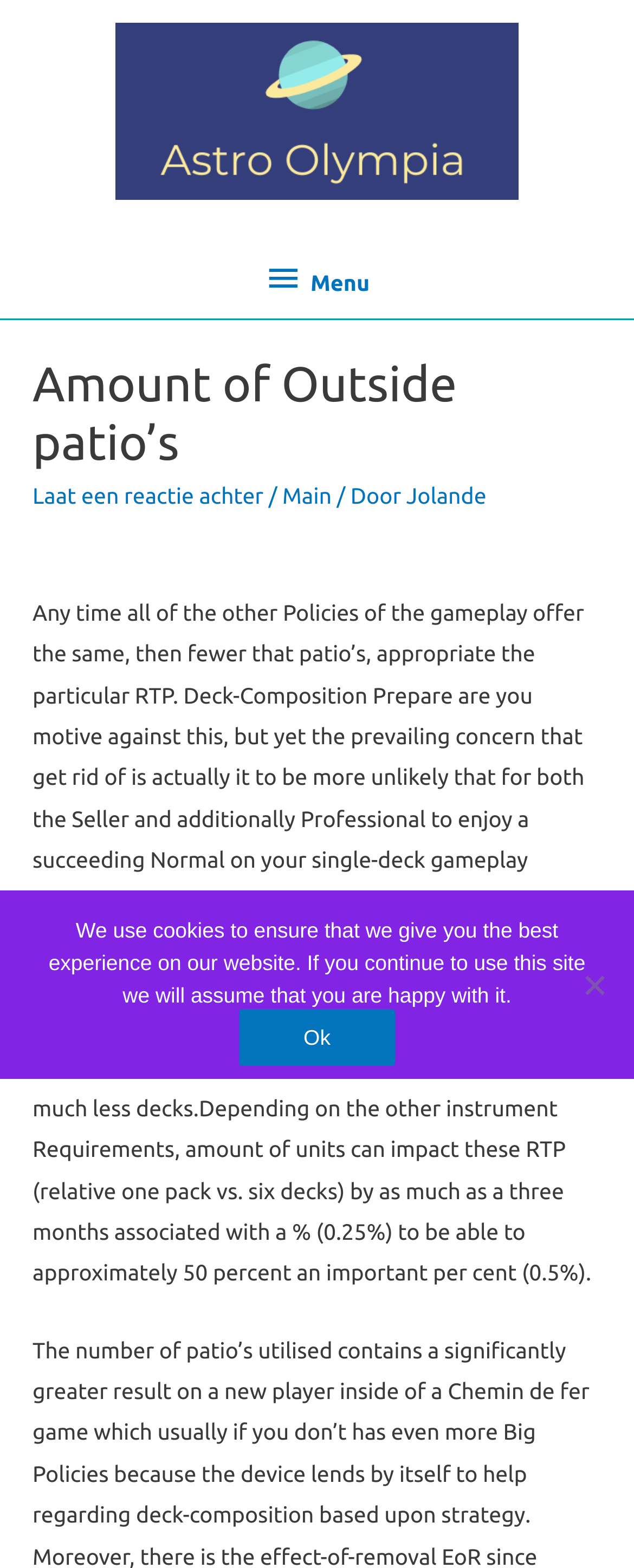Is the button 'Menu' expanded?
Using the visual information, reply with a single word or short phrase.

False